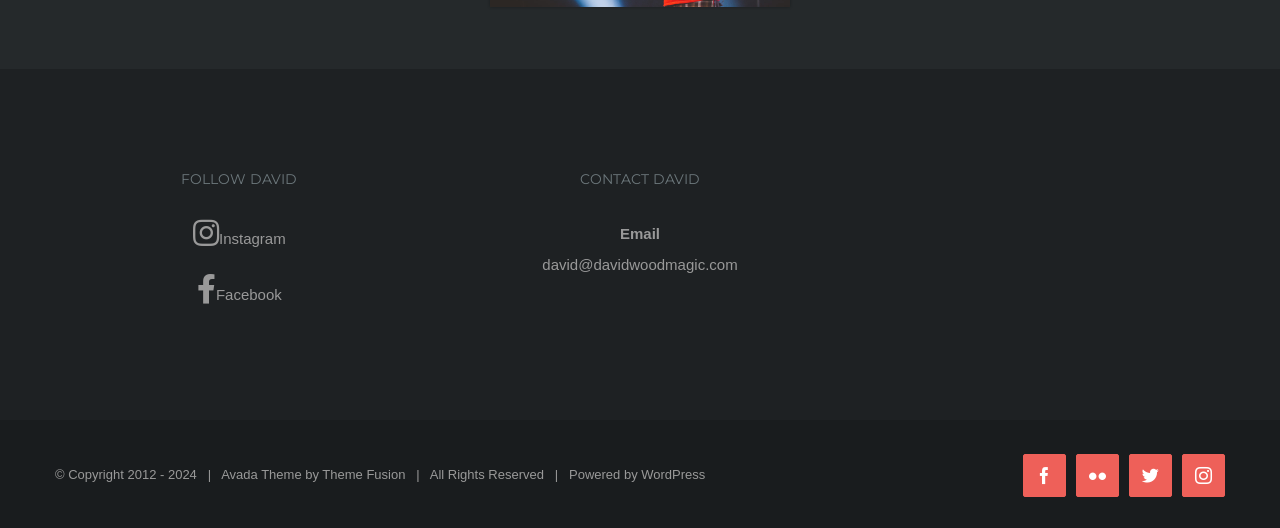Identify the bounding box coordinates of the section that should be clicked to achieve the task described: "Visit David's Facebook page".

[0.043, 0.518, 0.331, 0.587]